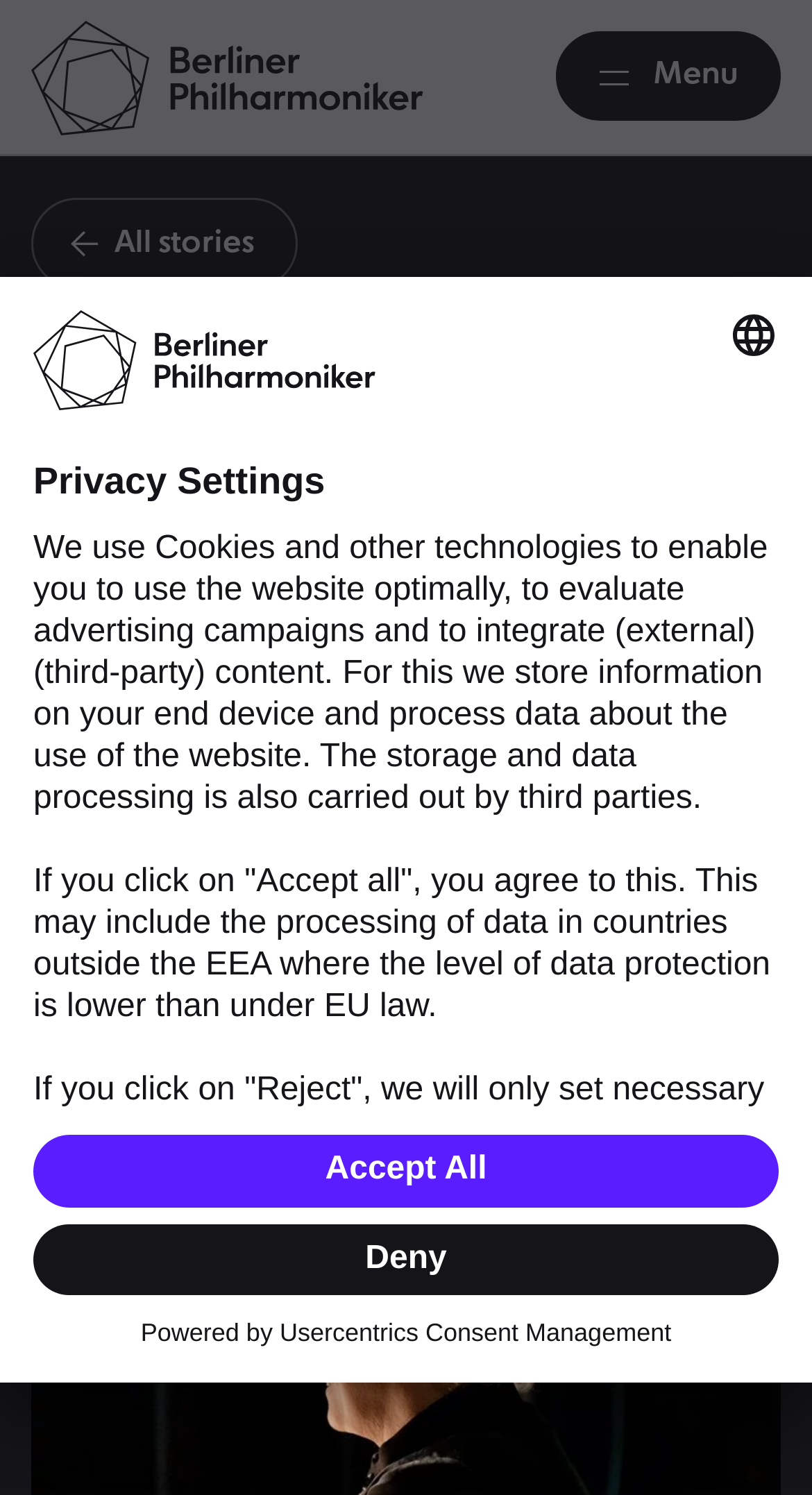Determine the bounding box coordinates for the clickable element to execute this instruction: "Read the article about Sir Simon Rattle". Provide the coordinates as four float numbers between 0 and 1, i.e., [left, top, right, bottom].

[0.038, 0.439, 0.962, 0.707]